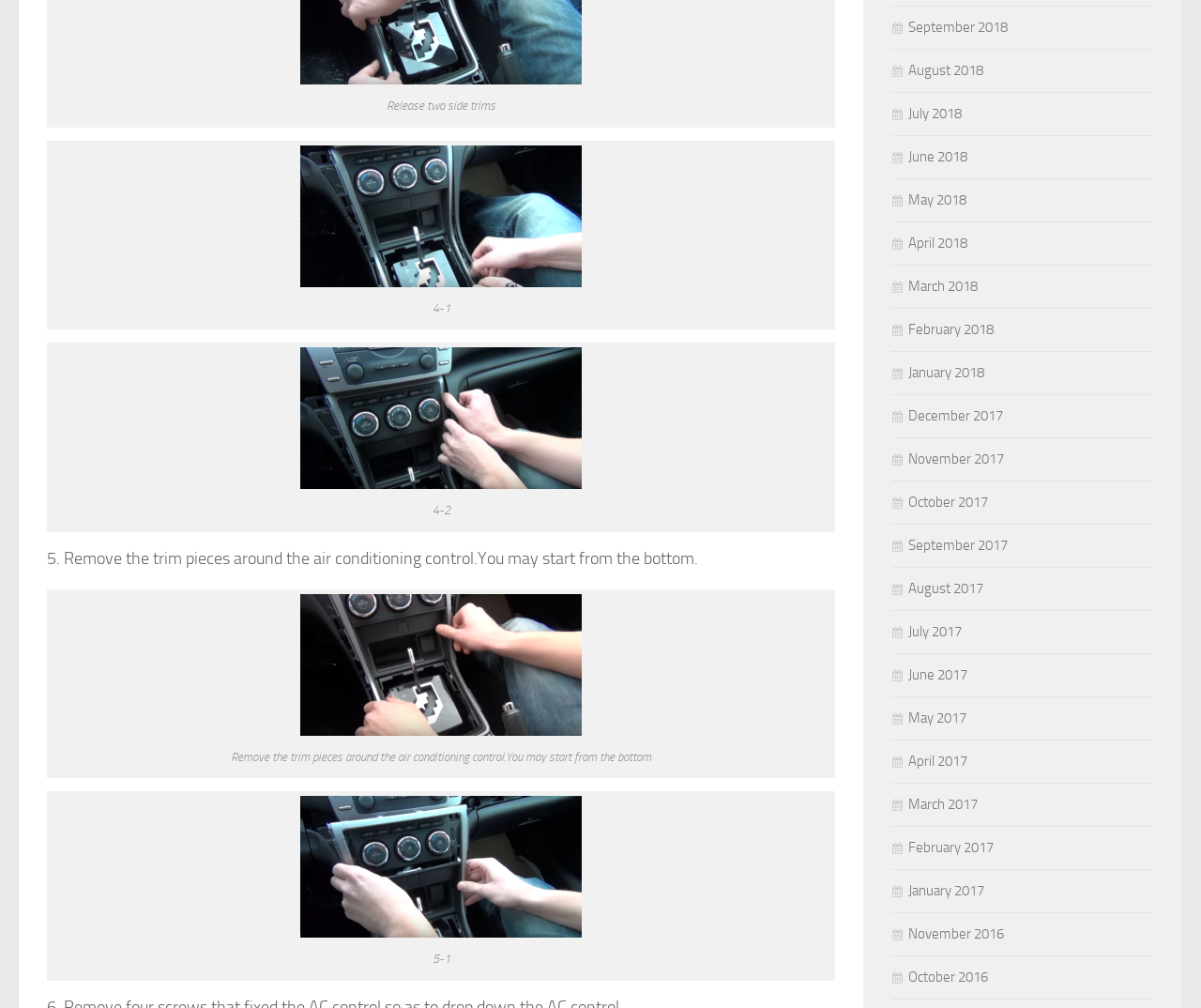Locate the bounding box coordinates of the element that needs to be clicked to carry out the instruction: "Select 'September 2018'". The coordinates should be given as four float numbers ranging from 0 to 1, i.e., [left, top, right, bottom].

[0.742, 0.019, 0.839, 0.036]